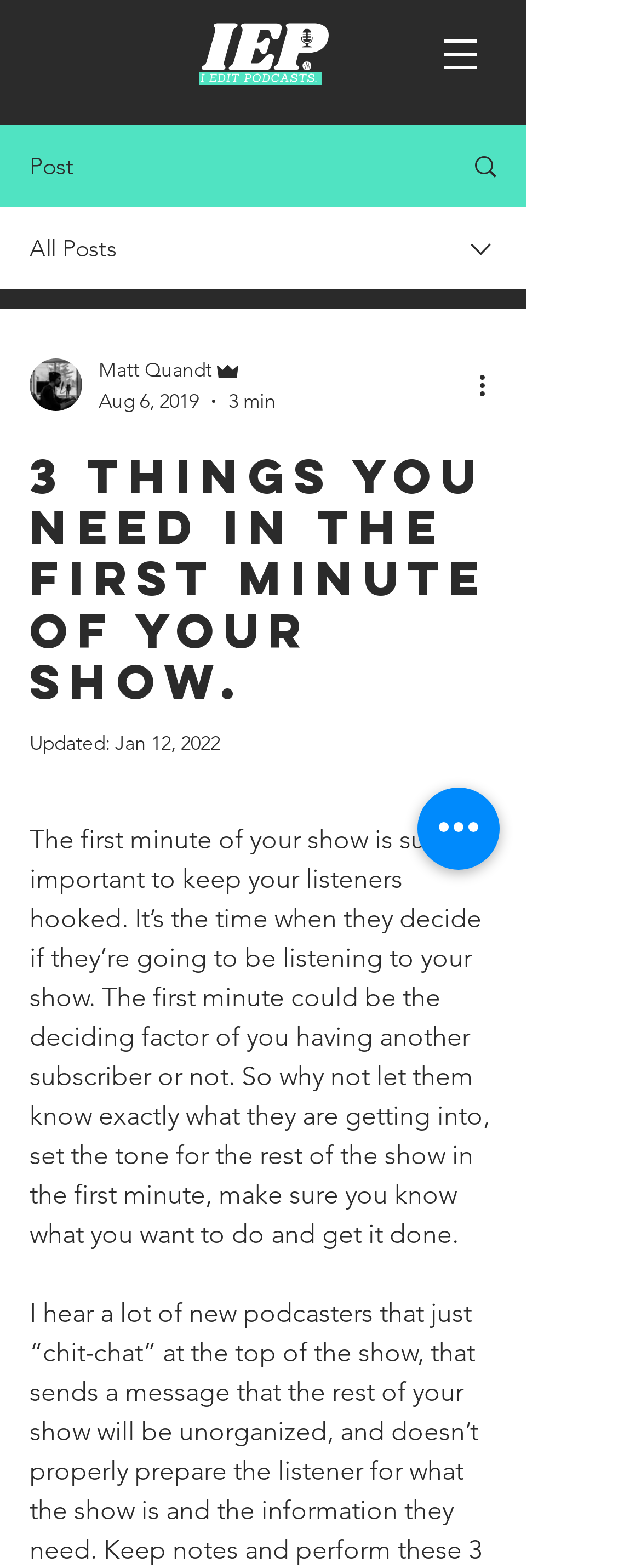Given the following UI element description: "Send us an Email", find the bounding box coordinates in the webpage screenshot.

None